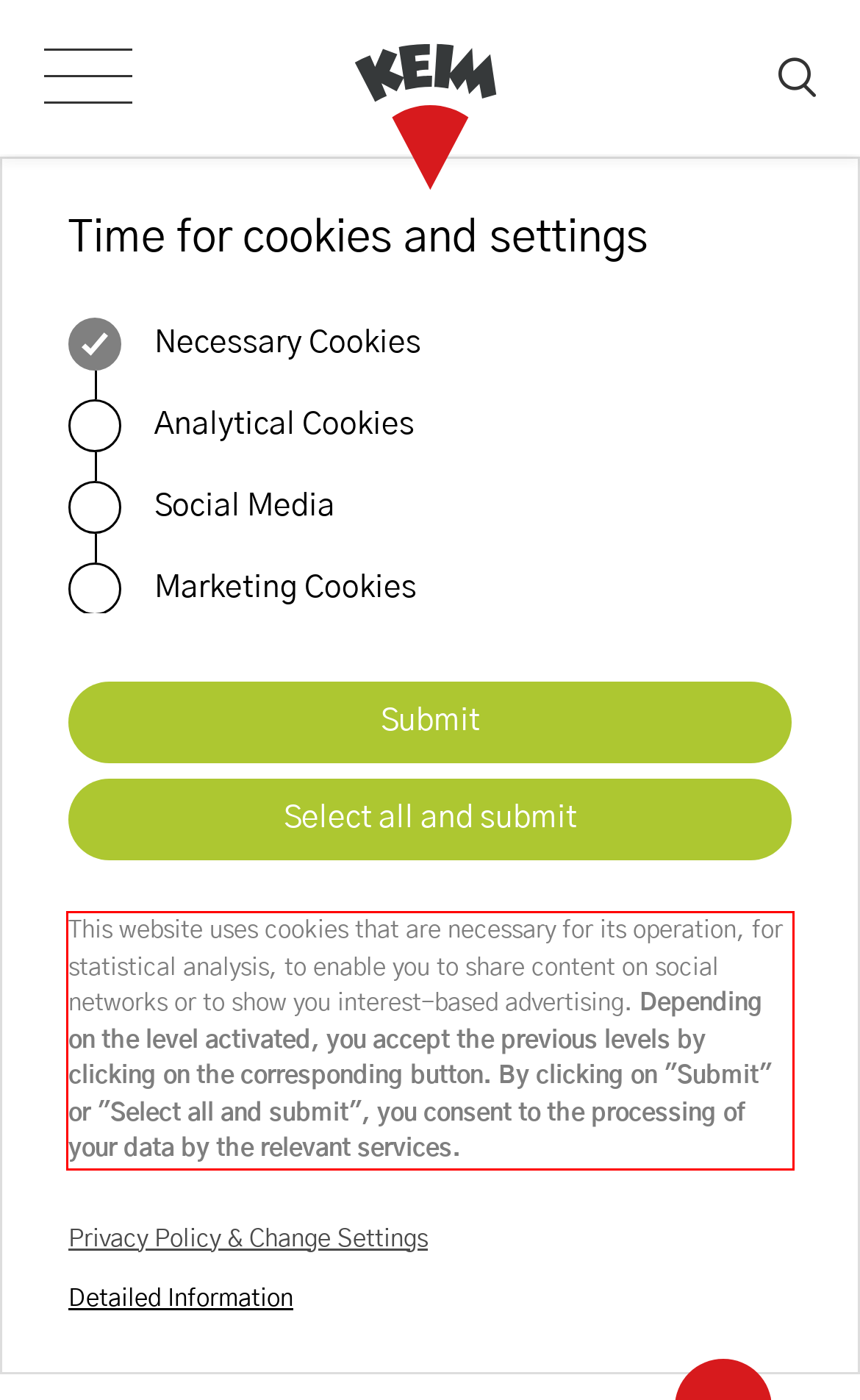You are provided with a screenshot of a webpage containing a red bounding box. Please extract the text enclosed by this red bounding box.

This website uses cookies that are necessary for its operation, for statistical analysis, to enable you to share content on social networks or to show you interest-based advertising. Depending on the level activated, you accept the previous levels by clicking on the corresponding button. By clicking on "Submit" or "Select all and submit", you consent to the processing of your data by the relevant services.